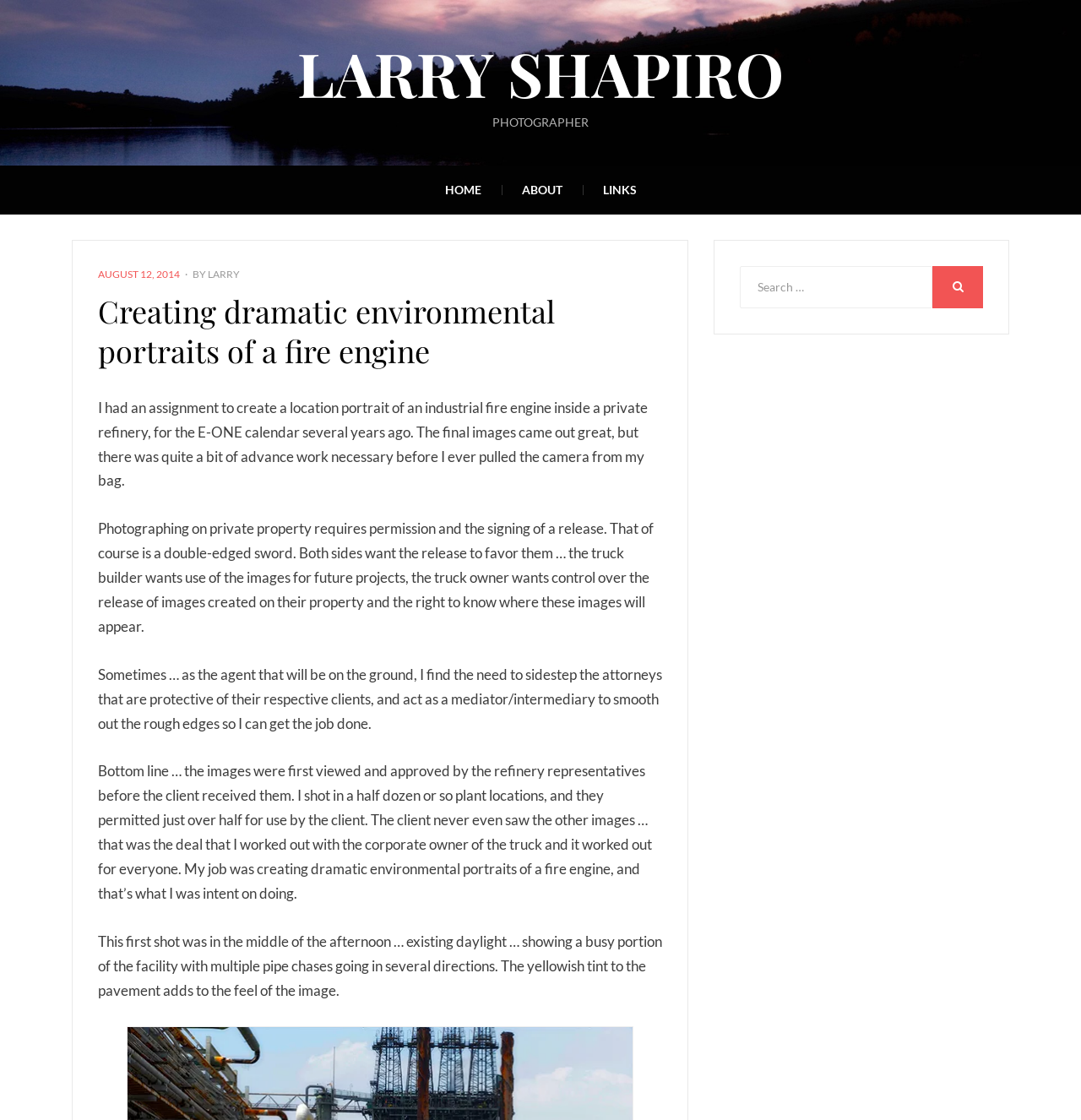Please provide the main heading of the webpage content.

Creating dramatic environmental portraits of a fire engine